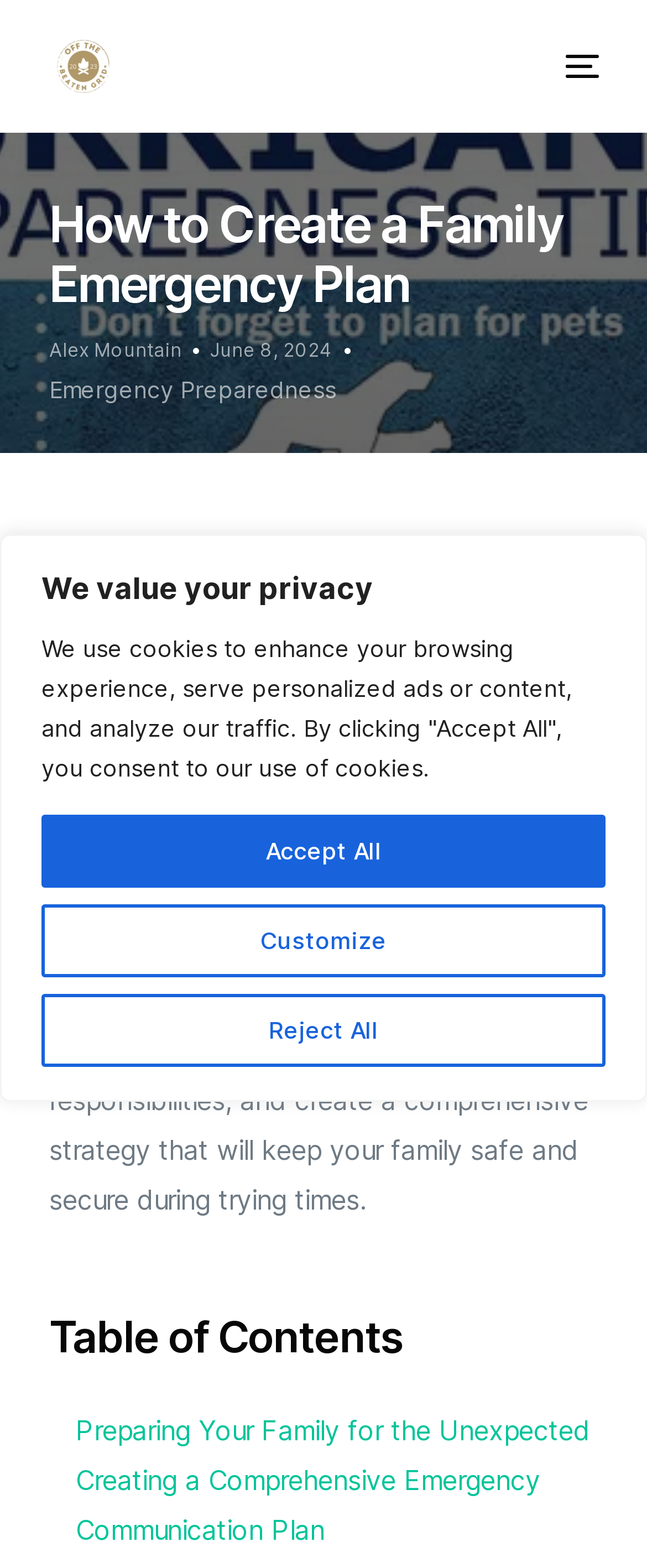Locate the bounding box coordinates of the item that should be clicked to fulfill the instruction: "View the Table of Contents".

[0.076, 0.836, 0.924, 0.869]